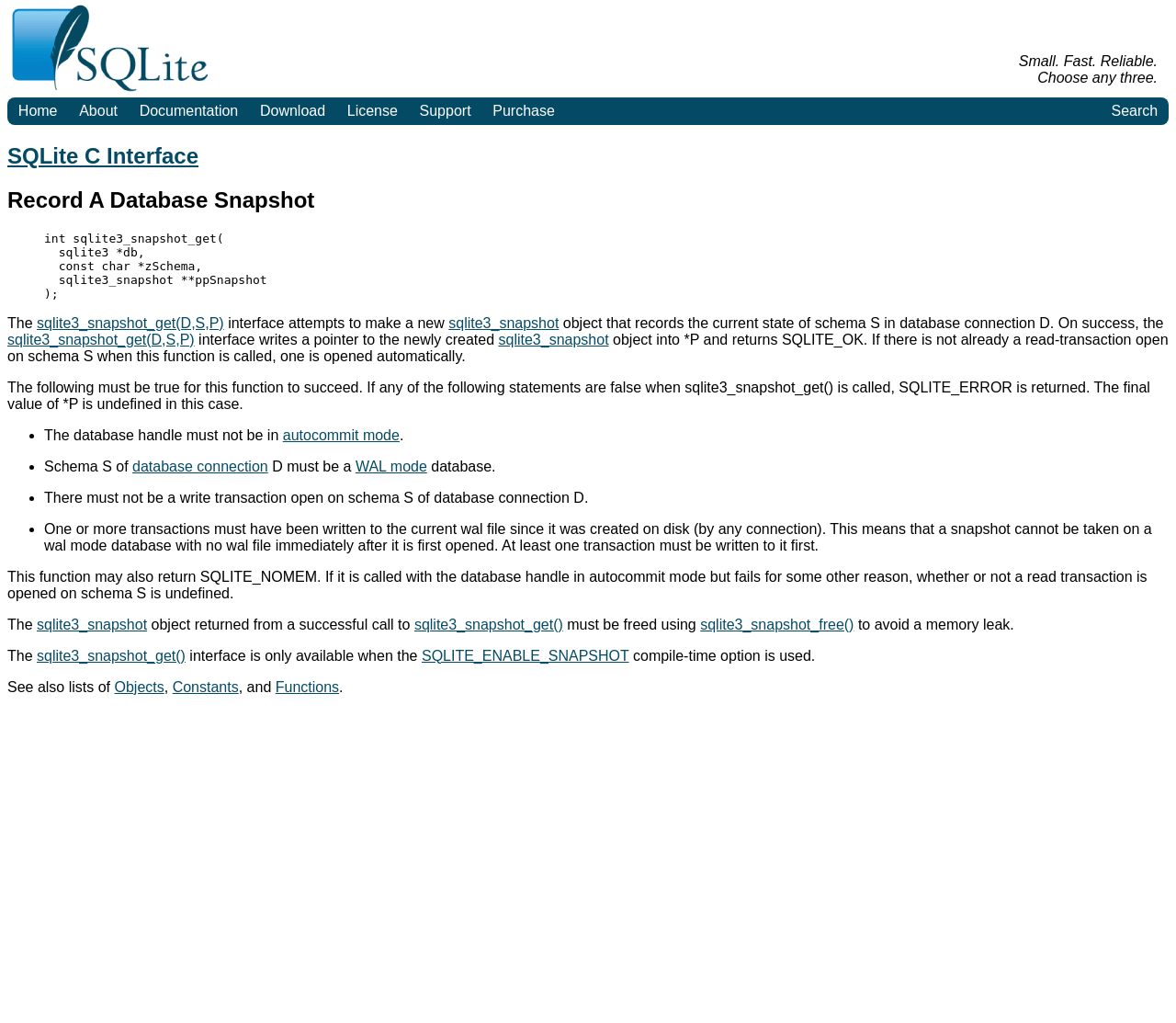What is the name of the database?
Using the information from the image, provide a comprehensive answer to the question.

The image at the top of the webpage has the text 'SQLite' which suggests that the webpage is related to SQLite database.